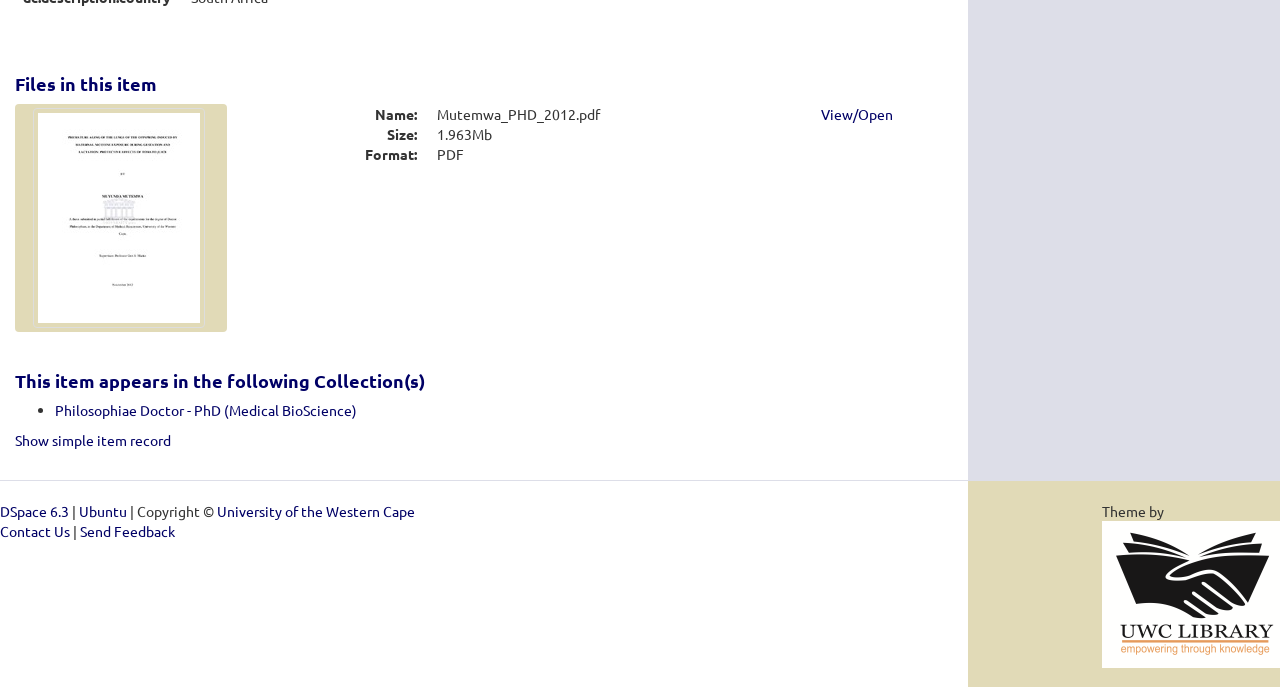Please identify the bounding box coordinates of the element I need to click to follow this instruction: "Show the item record".

[0.012, 0.627, 0.134, 0.653]